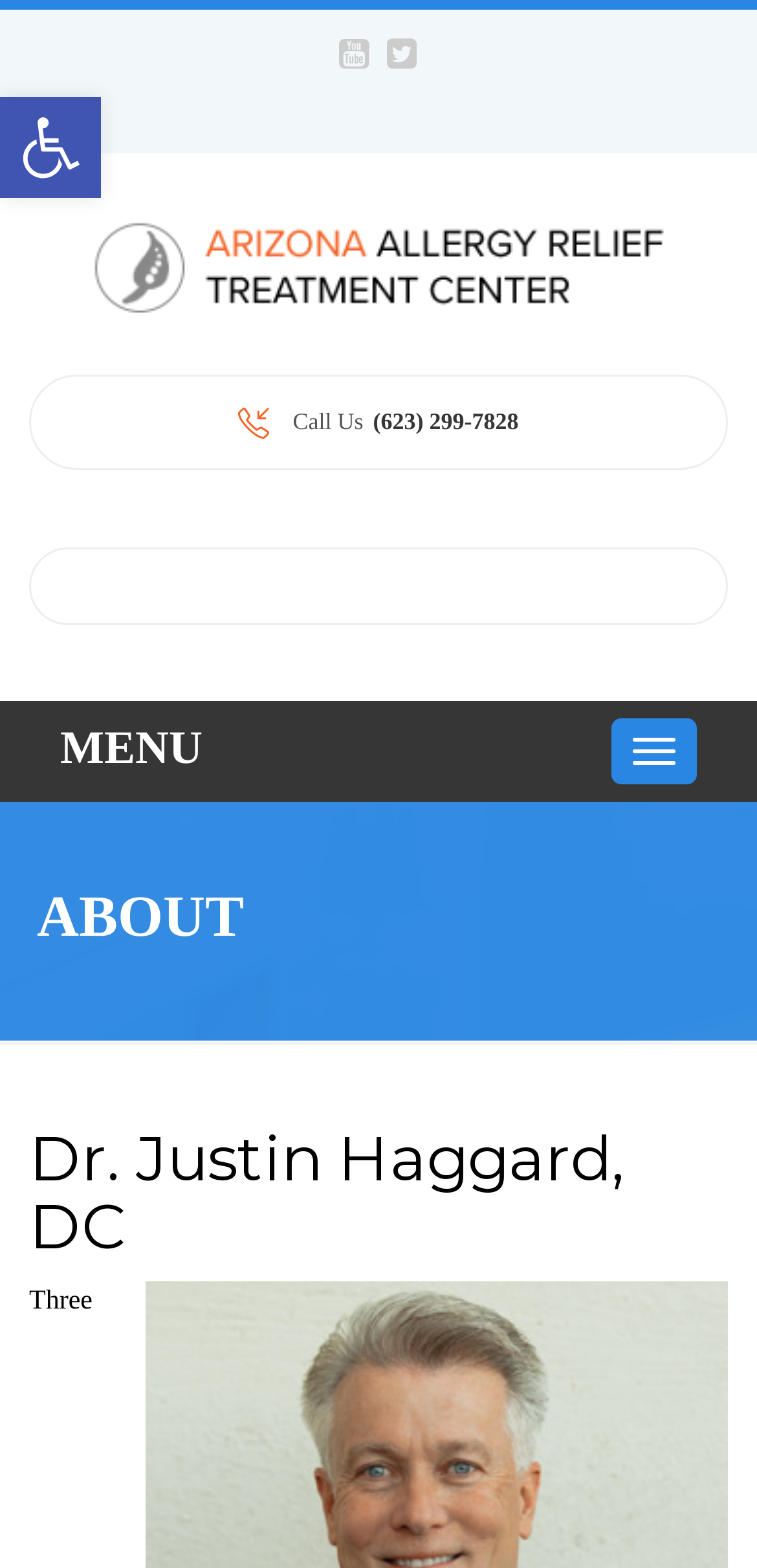Generate a thorough caption detailing the webpage content.

The webpage is about Allergy Free AZ, with a prominent heading "ABOUT" located near the top center of the page. Below the heading, there is a subheading "Dr. Justin Haggard, DC" which spans almost the entire width of the page.

At the top left corner, there is a link to "Open toolbar" accompanied by a small image. On the top right side, there are two social media links, represented by icons '\uf166' and '\uf081'.

A horizontal navigation menu stretches across the page, with a link to the main menu labeled "MENU" on the left side. On the right side of the menu, there is a "Call Us" label, followed by a phone number "(623) 299-7828".

Below the navigation menu, there is a large text input field that spans almost the entire width of the page. Underneath the text input field, there is a button on the right side.

The page also has a prominent link that spans almost the entire width of the page, but its text content is not specified.